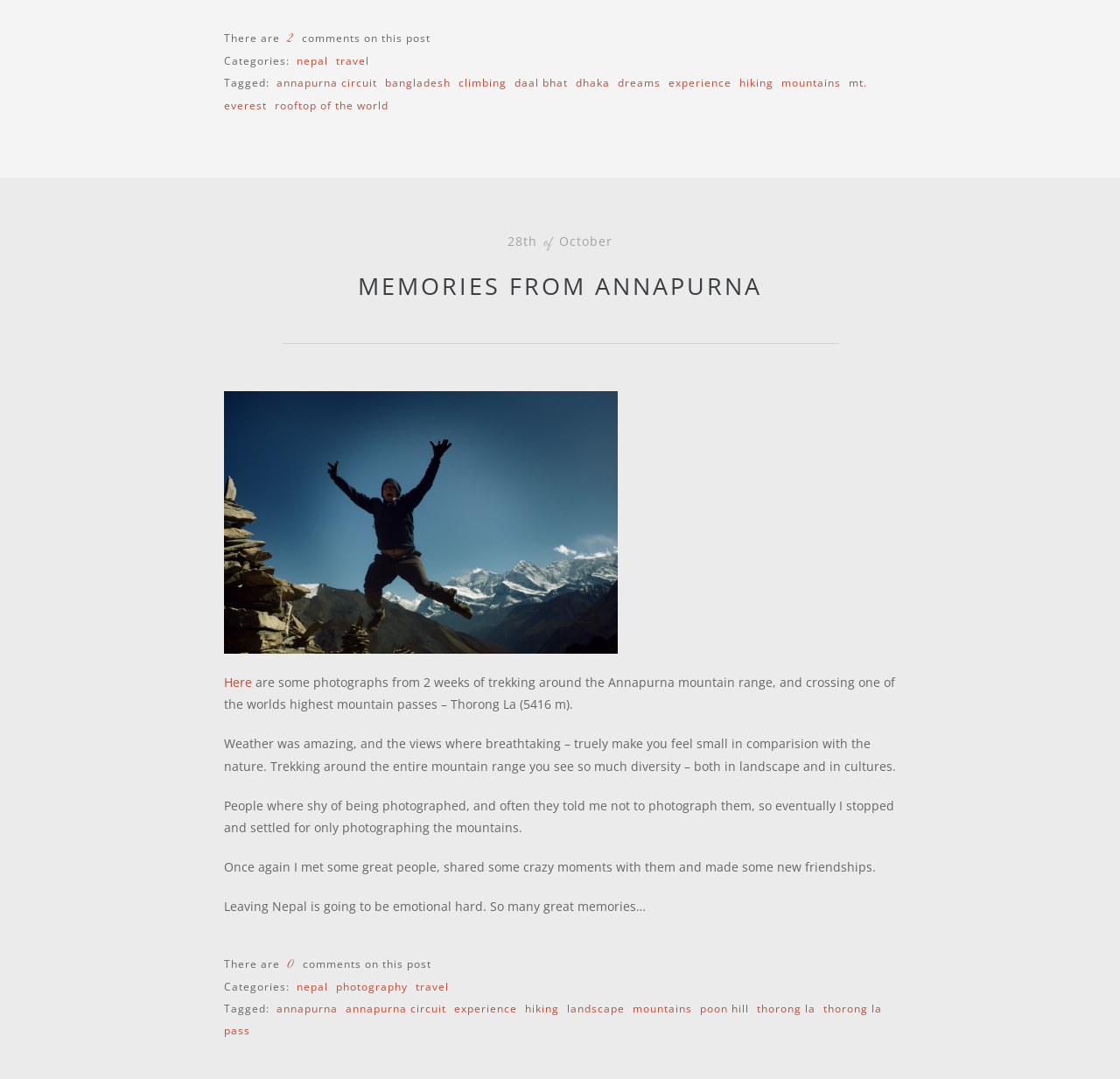Identify the bounding box coordinates of the clickable region necessary to fulfill the following instruction: "Check the date of the post". The bounding box coordinates should be four float numbers between 0 and 1, i.e., [left, top, right, bottom].

[0.453, 0.216, 0.547, 0.231]